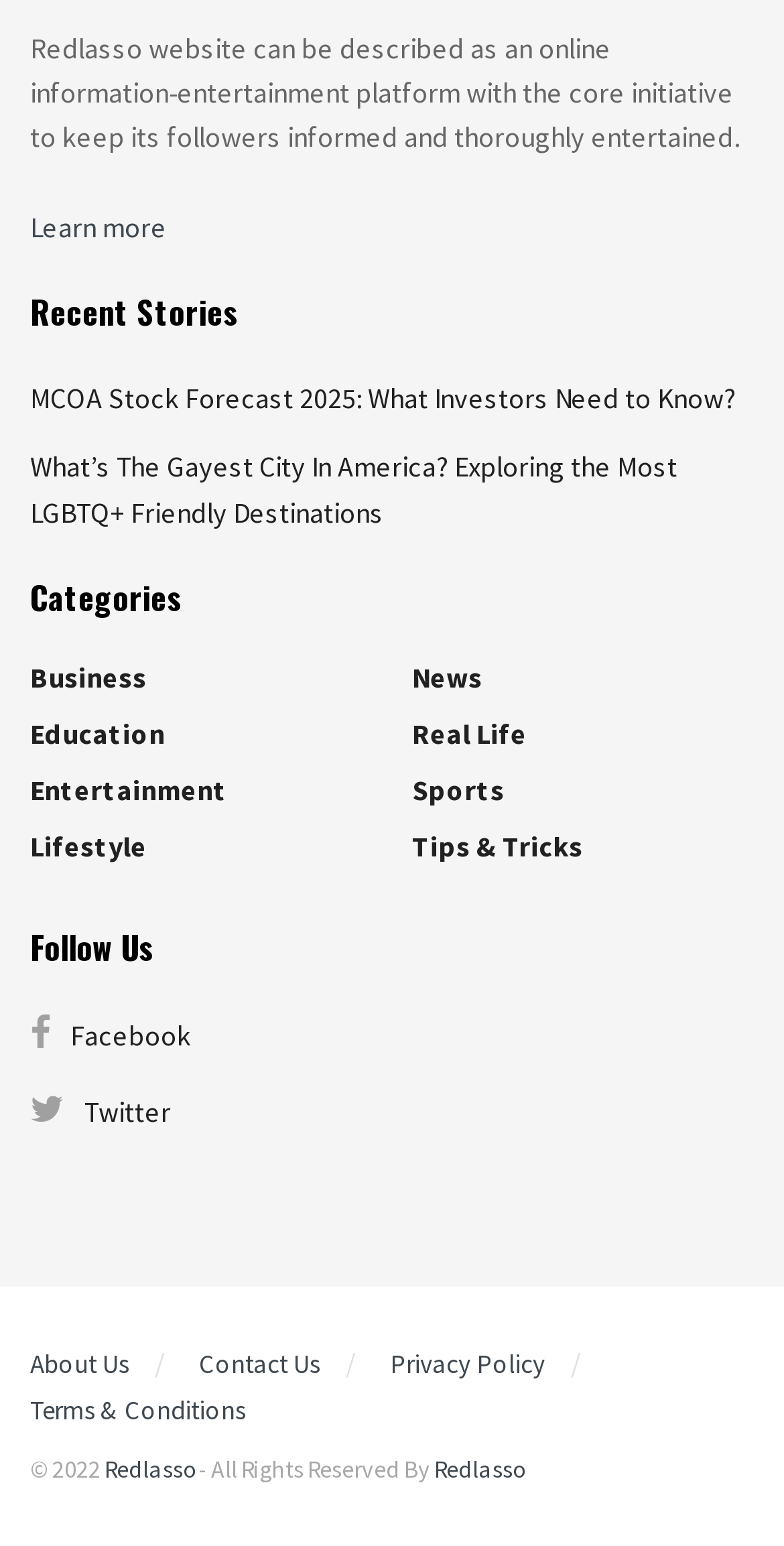Locate the bounding box coordinates of the element I should click to achieve the following instruction: "Read the MCOA Stock Forecast 2025 article".

[0.038, 0.246, 0.938, 0.269]